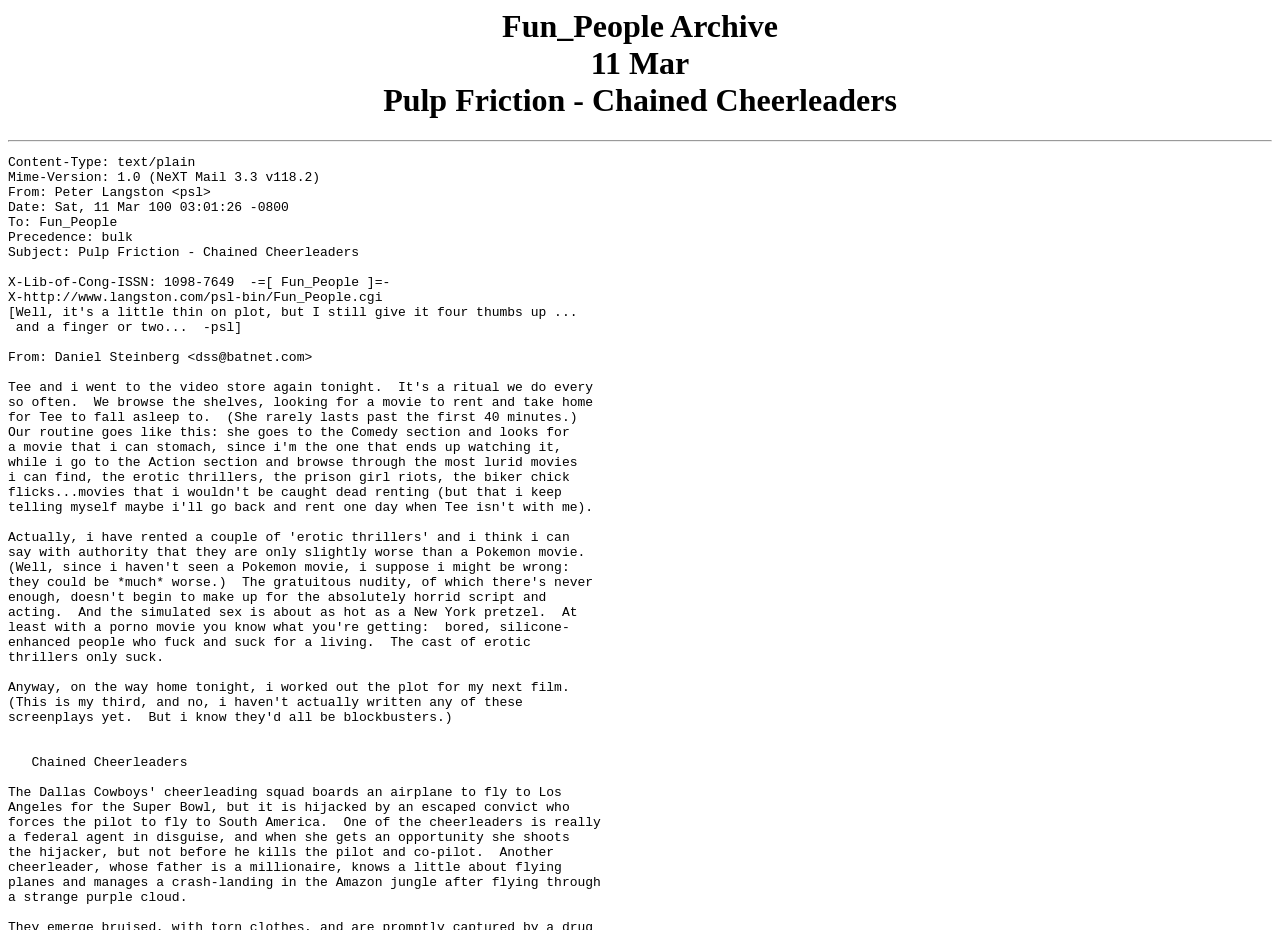Your task is to extract the text of the main heading from the webpage.

Fun_People Archive
11 Mar
Pulp Friction - Chained Cheerleaders